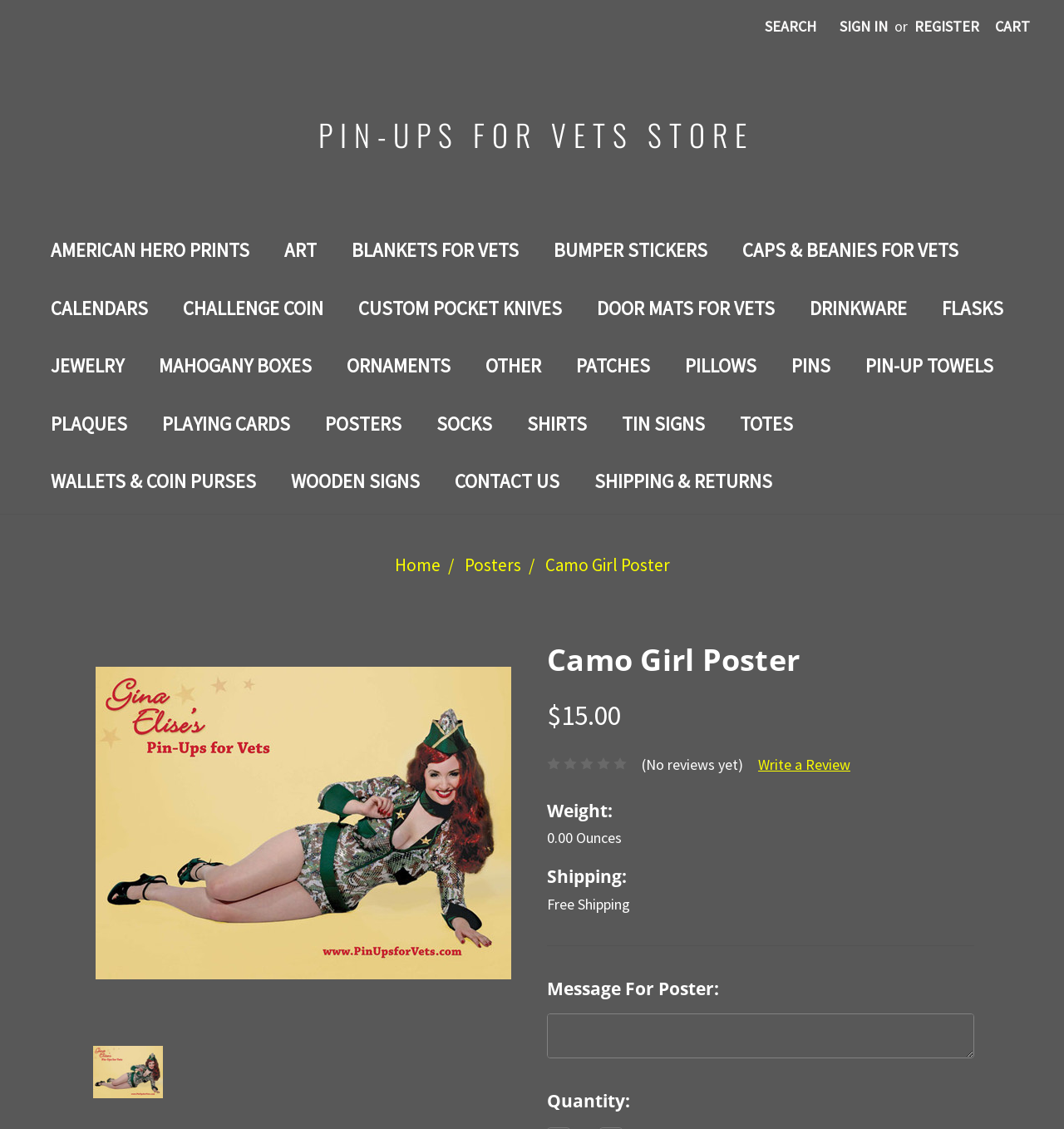Generate a thorough description of the webpage.

This webpage is an e-commerce page for a product called "Camo Girl Poster" from the "Pin-Ups For Vets Store". At the top of the page, there are five links: "SEARCH", "SIGN IN", "REGISTER", and "CART", aligned horizontally. Below these links, there is a hidden navigation menu with various categories such as "AMERICAN HERO PRINTS", "ART", "BLANKETS FOR VETS", and more.

The main content of the page is focused on the "Camo Girl Poster" product. There is a heading with the product name, followed by the price "$15.00". Below the price, there are five small images, possibly showcasing different views of the product.

To the right of the images, there is a section with product details, including a description list with terms such as "Weight" and "Shipping", and their corresponding details. Below this section, there is a call-to-action link to "Write a Review" and a message indicating that there are no reviews yet.

Further down the page, there is a figure with a larger image of the "Camo Girl Poster" and a link to the product. Below this figure, there is another link to the product with a smaller image.

At the bottom of the page, there are two input fields: one for a "Message For Poster" and another for "Quantity".